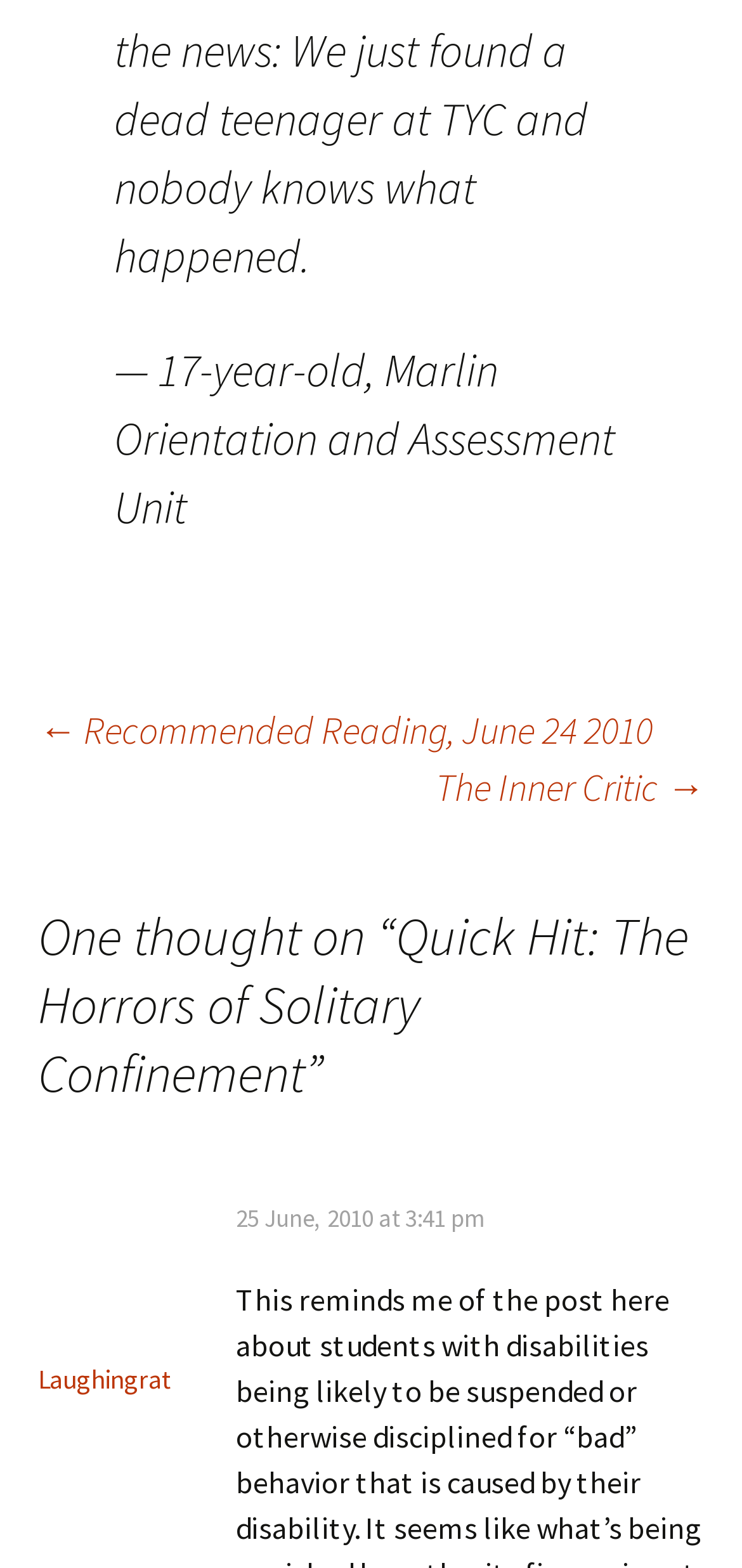Provide a brief response in the form of a single word or phrase:
At what time was the comment 'One thought on “Quick Hit: The Horrors of Solitary Confinement”' posted?

3:41 pm